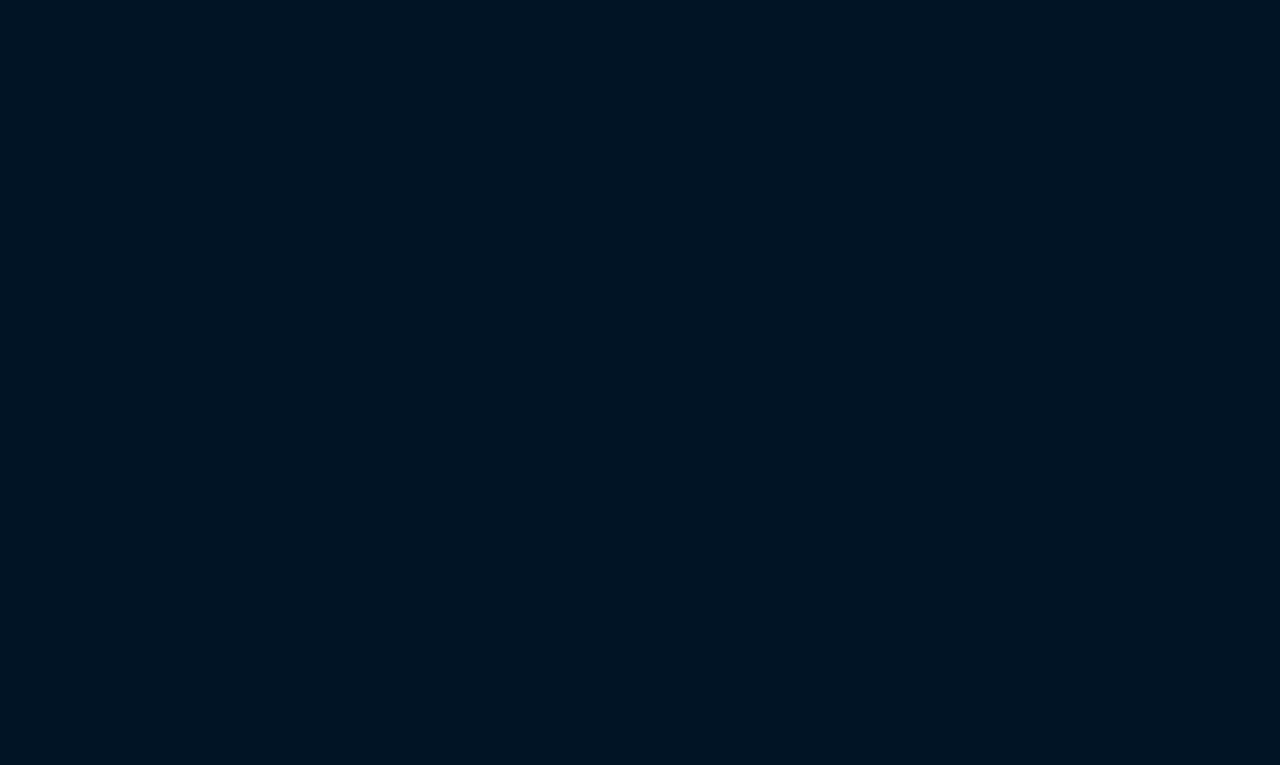Provide a brief response to the question below using a single word or phrase: 
What is the category of the link 'COLLECTIONS'?

DISCOVER